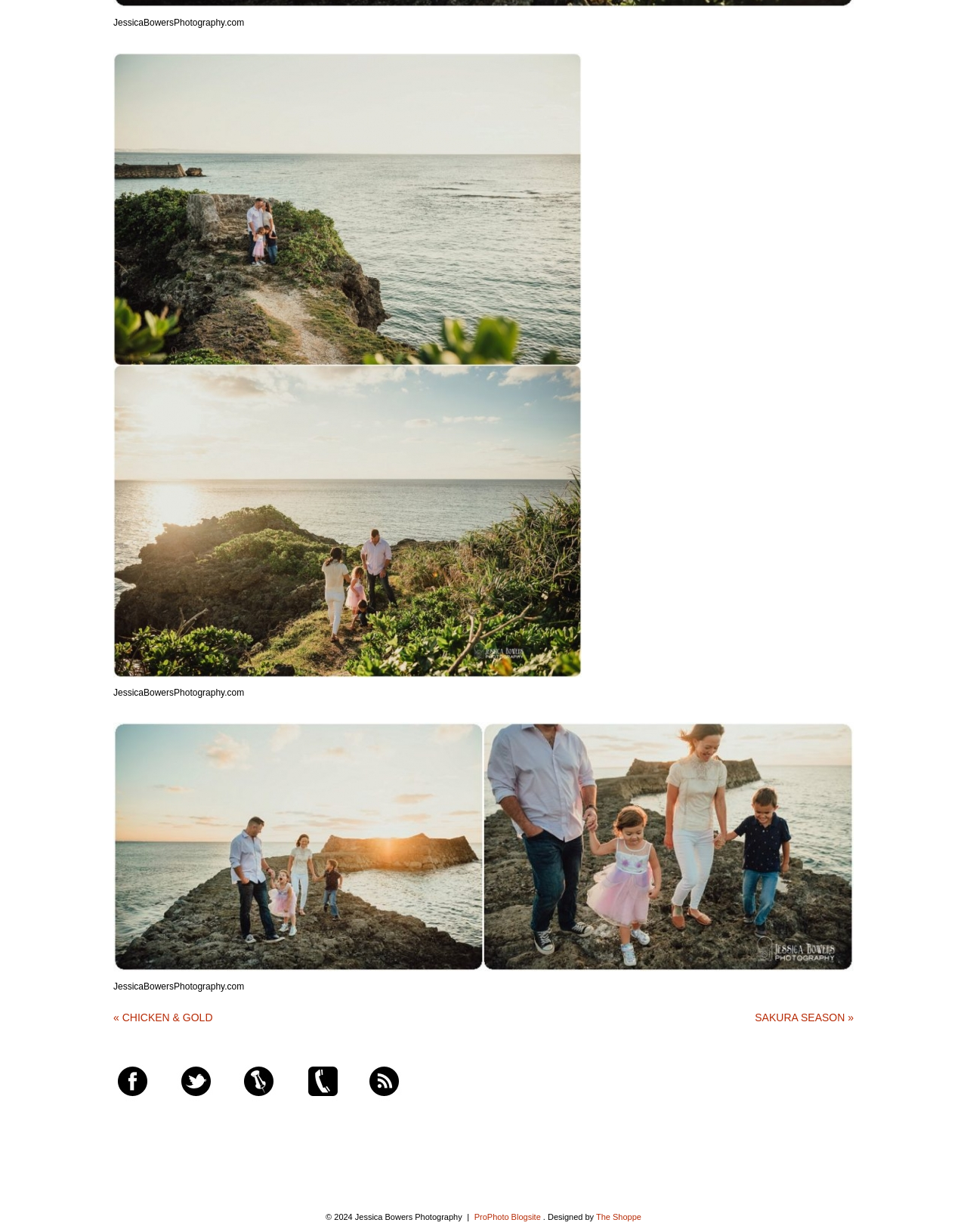Bounding box coordinates are specified in the format (top-left x, top-left y, bottom-right x, bottom-right y). All values are floating point numbers bounded between 0 and 1. Please provide the bounding box coordinate of the region this sentence describes: Sakura Season »

[0.781, 0.821, 0.883, 0.831]